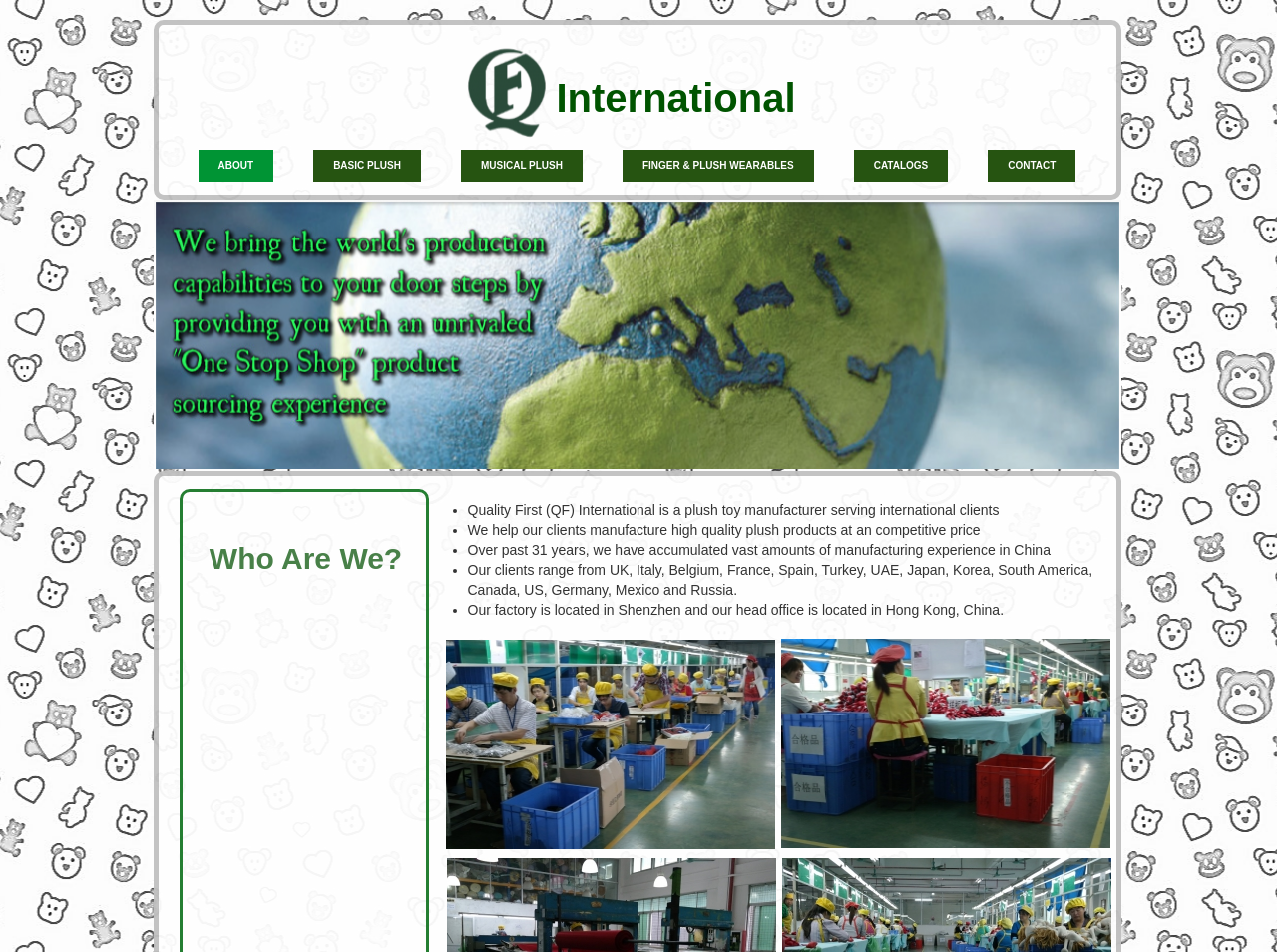Describe the webpage meticulously, covering all significant aspects.

The webpage is about Quality First (QF) International, a plush toy manufacturer serving international clients. At the top, there are six links: ABOUT, BASIC PLUSH, MUSICAL PLUSH, FINGER & PLUSH WEARABLES, CATALOGS, and CONTACT, aligned horizontally across the page.

Below the links, there is a heading "International" centered near the top of the page. Underneath, there is a list of four bullet points with brief descriptions about the company. The first bullet point explains that Quality First International is a plush toy manufacturer serving international clients. The second bullet point mentions that the company helps clients manufacture high-quality plush products at a competitive price. The third bullet point highlights the company's 31 years of manufacturing experience in China. The fourth bullet point lists the countries where the company's clients are from, including the UK, Italy, Belgium, France, Spain, Turkey, UAE, Japan, Korea, South America, Canada, US, Germany, Mexico, and Russia.

Further down, there is another heading "Who Are We?" located near the middle of the page.